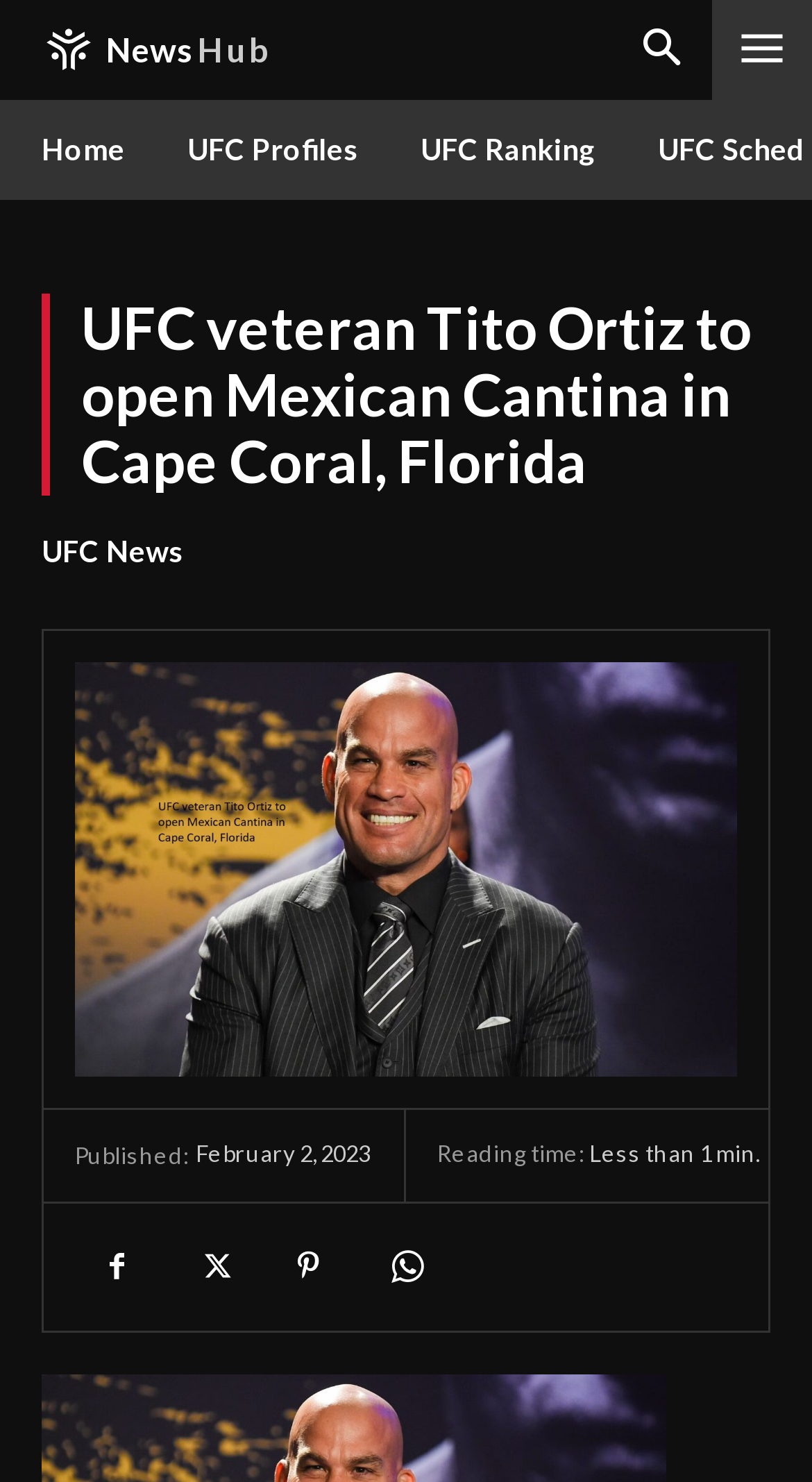What type of profiles are available on the website?
Based on the screenshot, give a detailed explanation to answer the question.

The link 'UFC Profiles' is present on the webpage, indicating that the website provides profiles related to UFC.